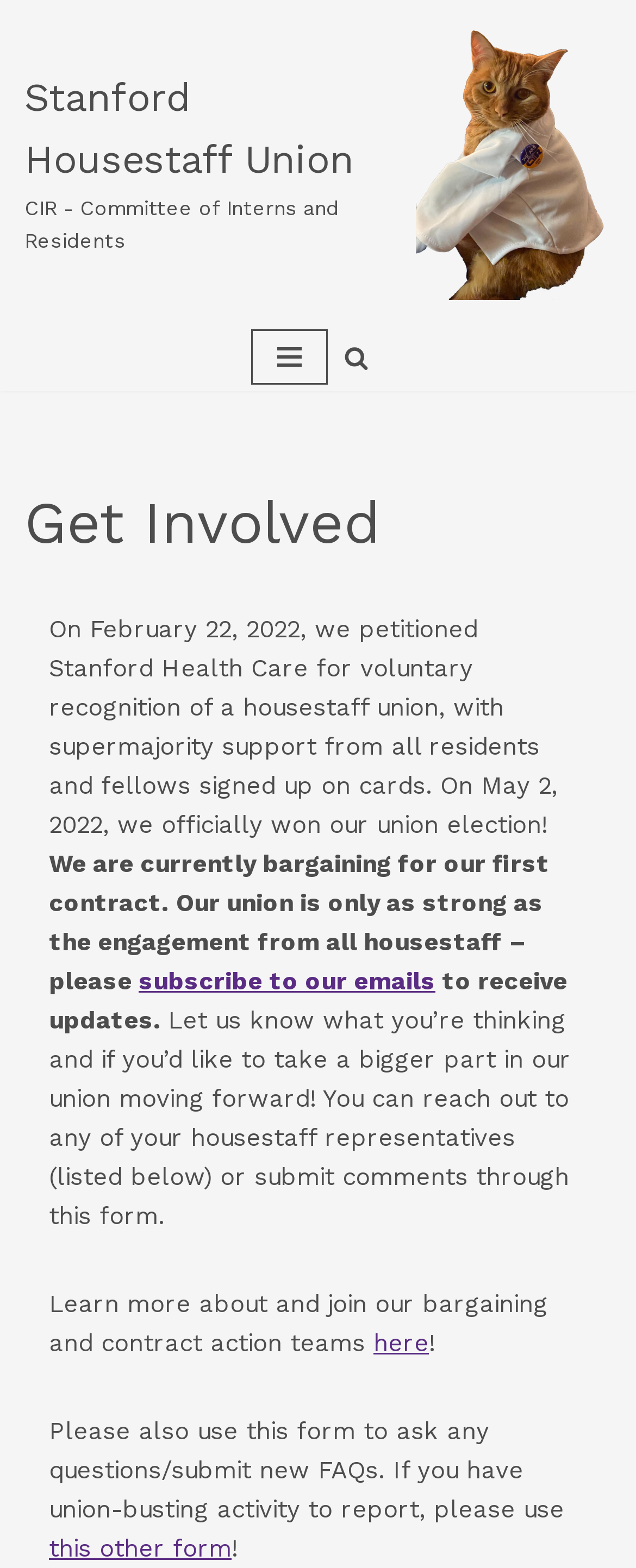Please determine the bounding box coordinates for the element with the description: "Navigation Menu".

[0.395, 0.21, 0.515, 0.246]